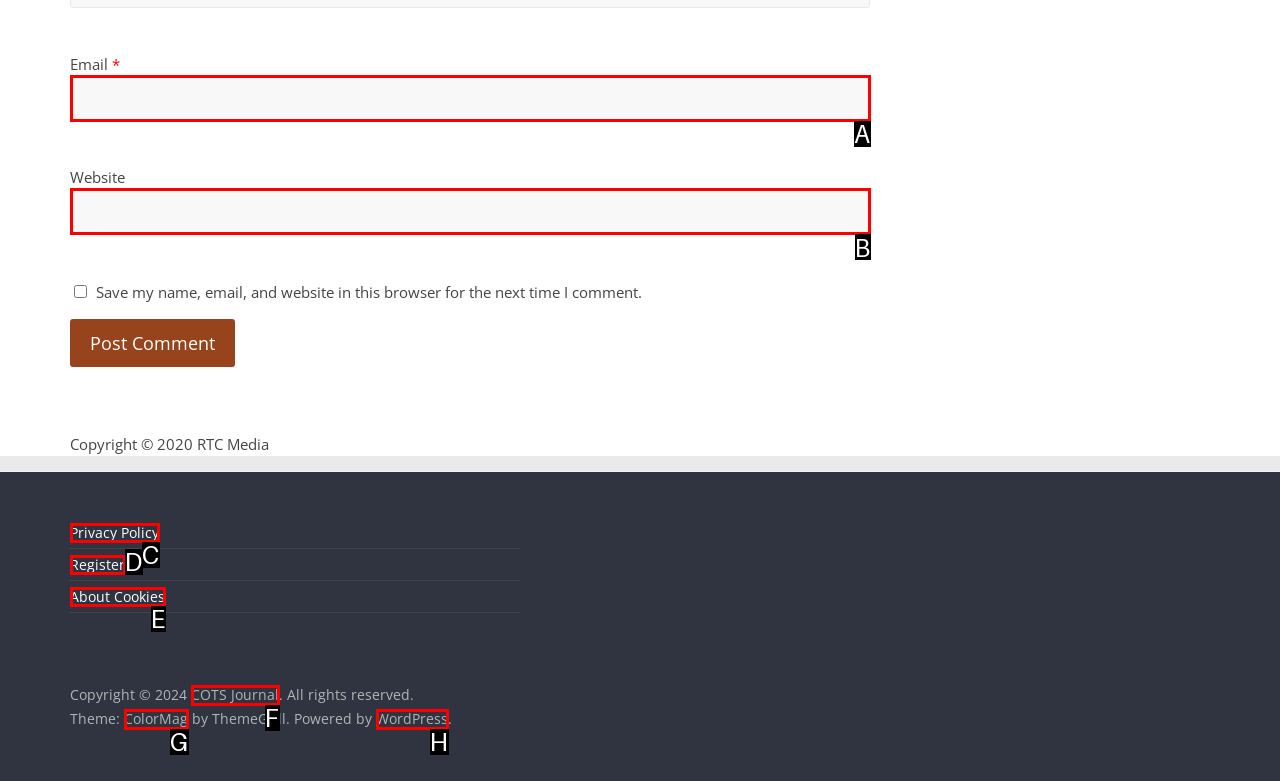Select the HTML element that corresponds to the description: parent_node: Email * aria-describedby="email-notes" name="email"
Reply with the letter of the correct option from the given choices.

A